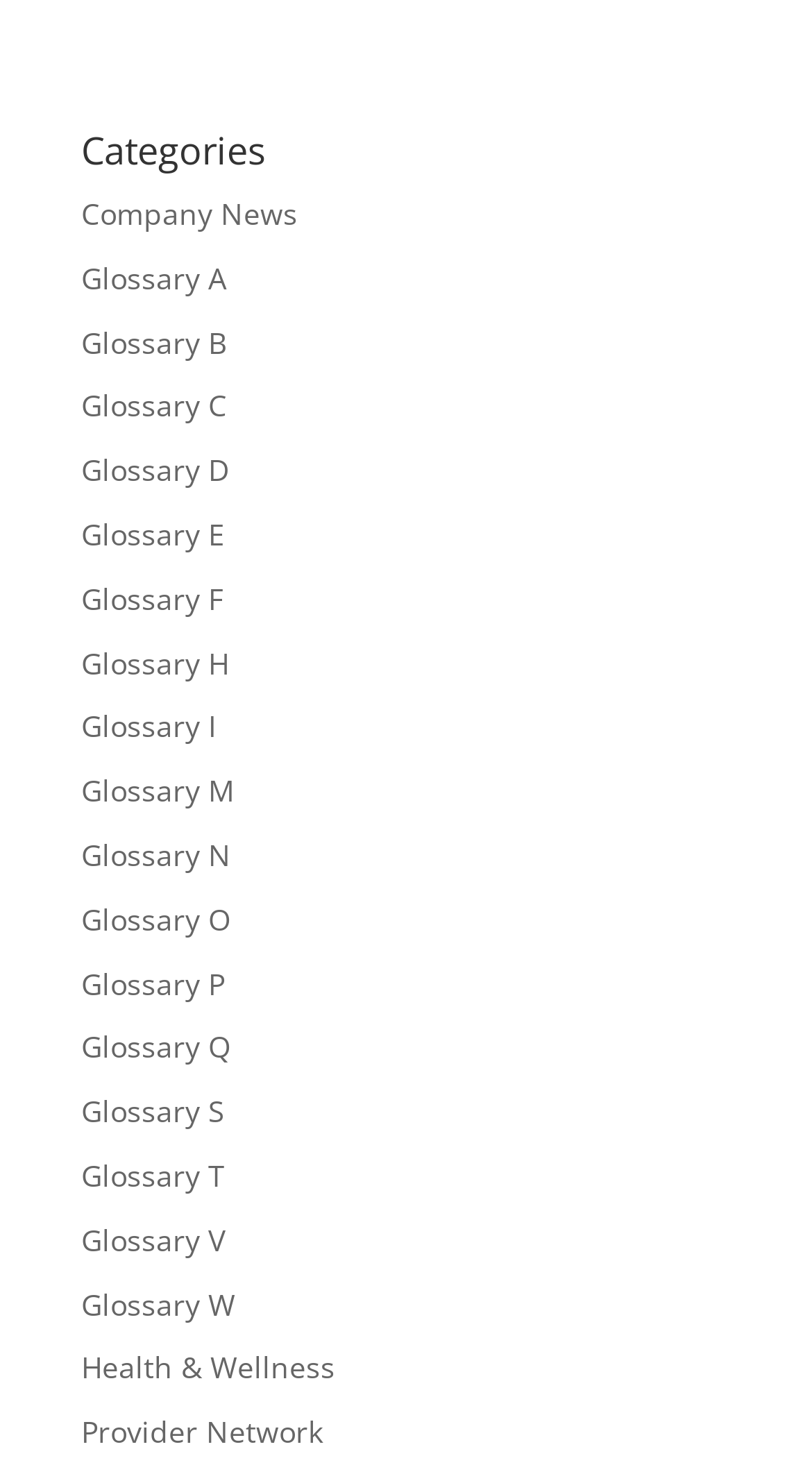For the given element description Glossary M, determine the bounding box coordinates of the UI element. The coordinates should follow the format (top-left x, top-left y, bottom-right x, bottom-right y) and be within the range of 0 to 1.

[0.1, 0.526, 0.29, 0.553]